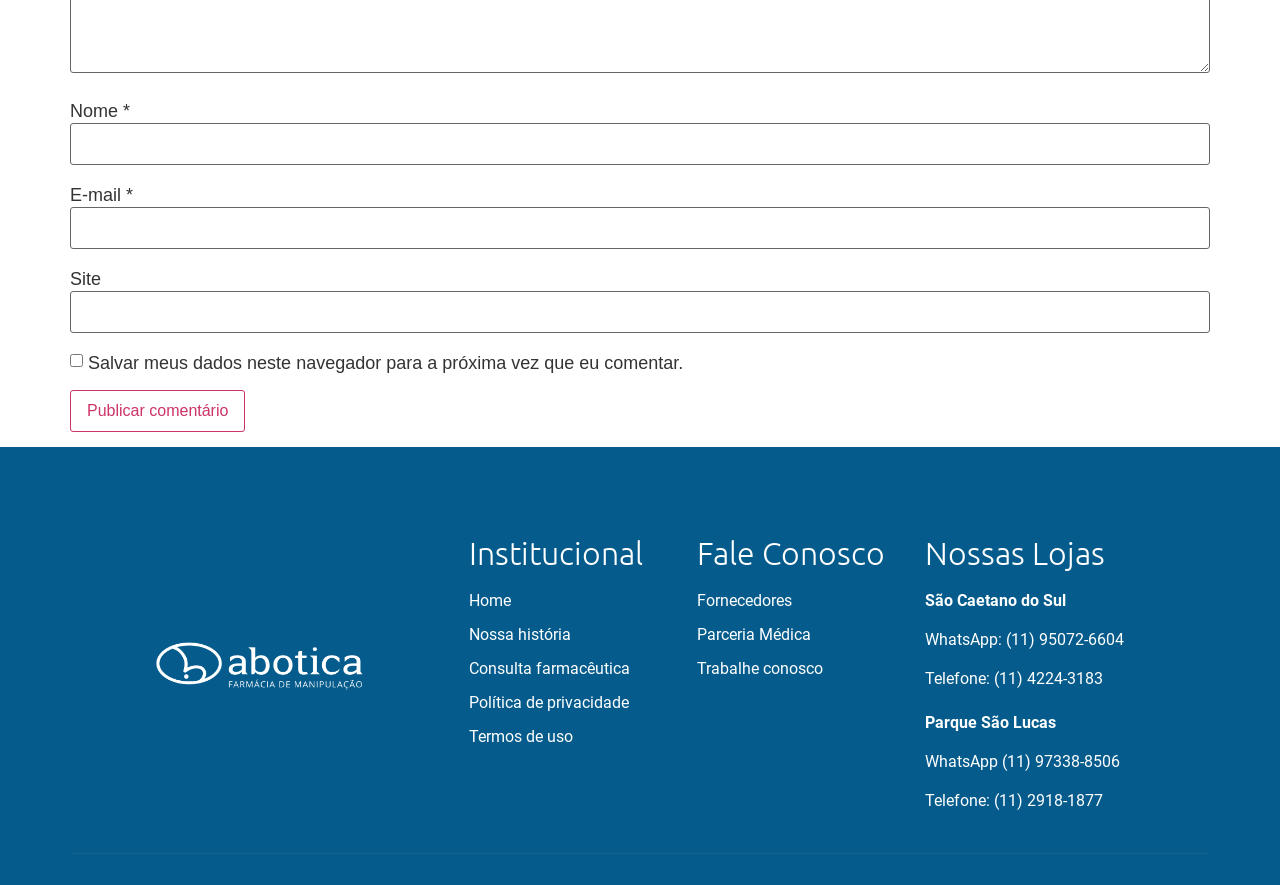Determine the bounding box coordinates in the format (top-left x, top-left y, bottom-right x, bottom-right y). Ensure all values are floating point numbers between 0 and 1. Identify the bounding box of the UI element described by: parent_node: Nome * name="author"

[0.055, 0.139, 0.945, 0.187]